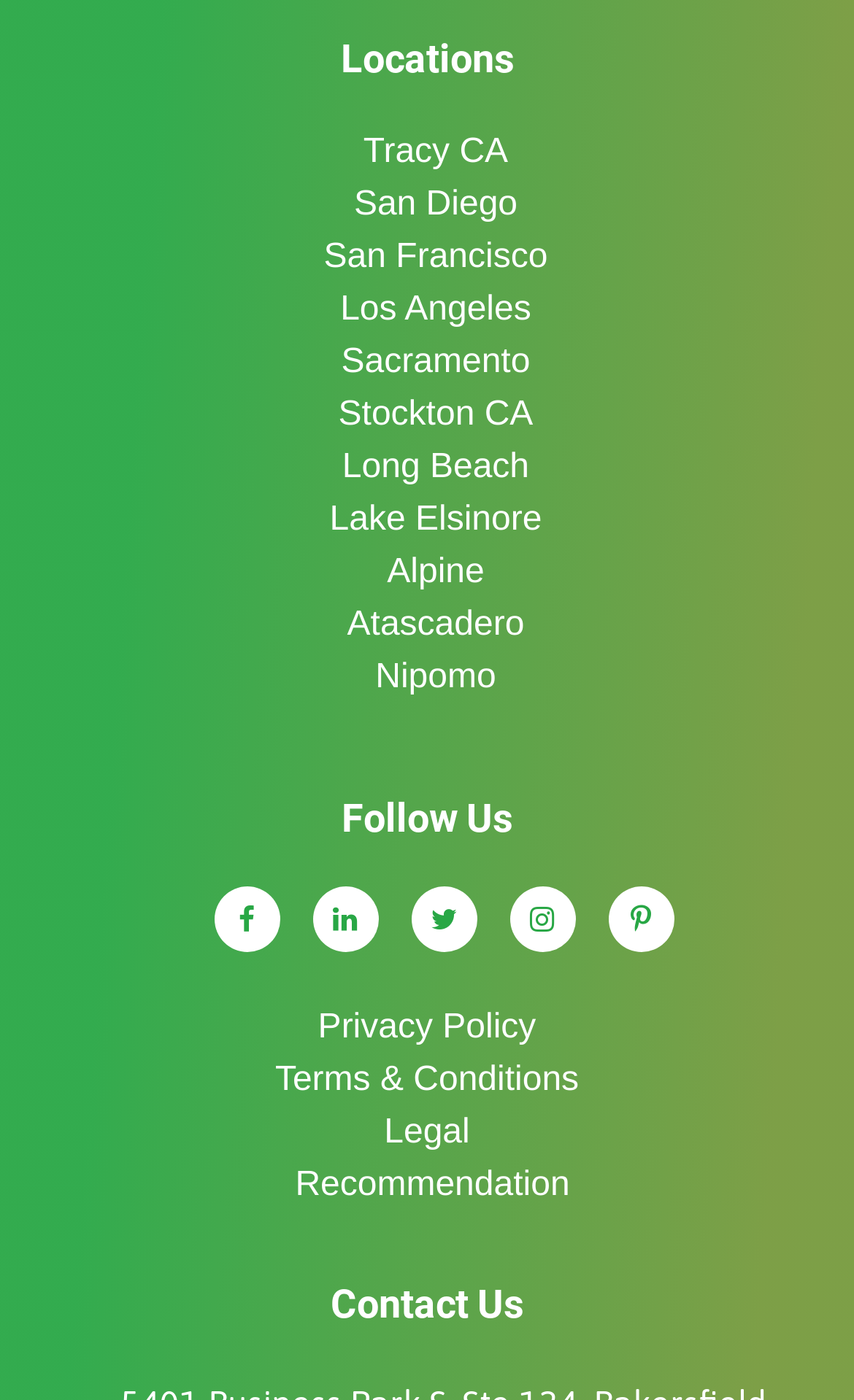What are the locations listed on the webpage?
Respond with a short answer, either a single word or a phrase, based on the image.

Multiple California cities